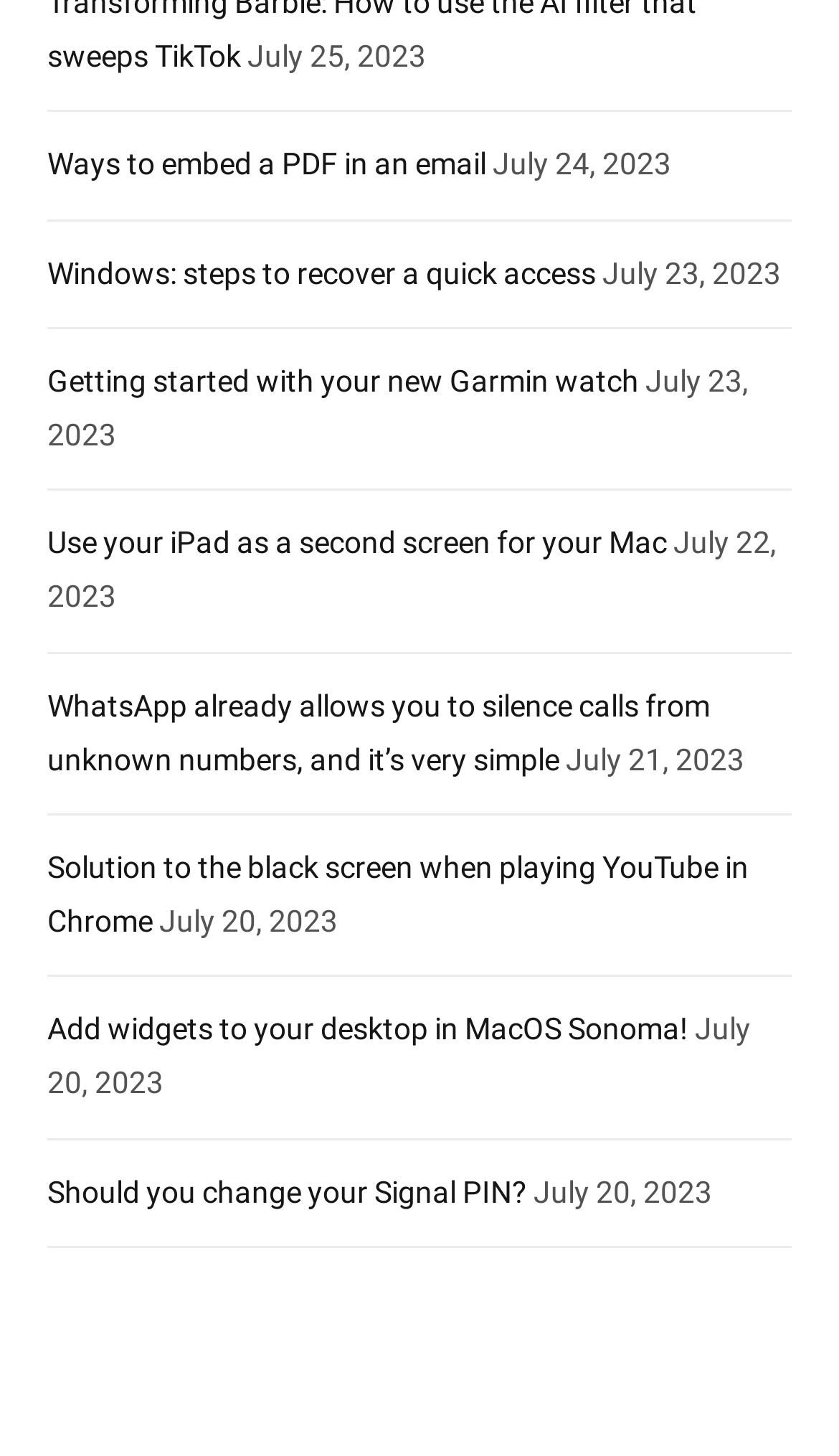How many links are there on the webpage?
Respond to the question with a single word or phrase according to the image.

7